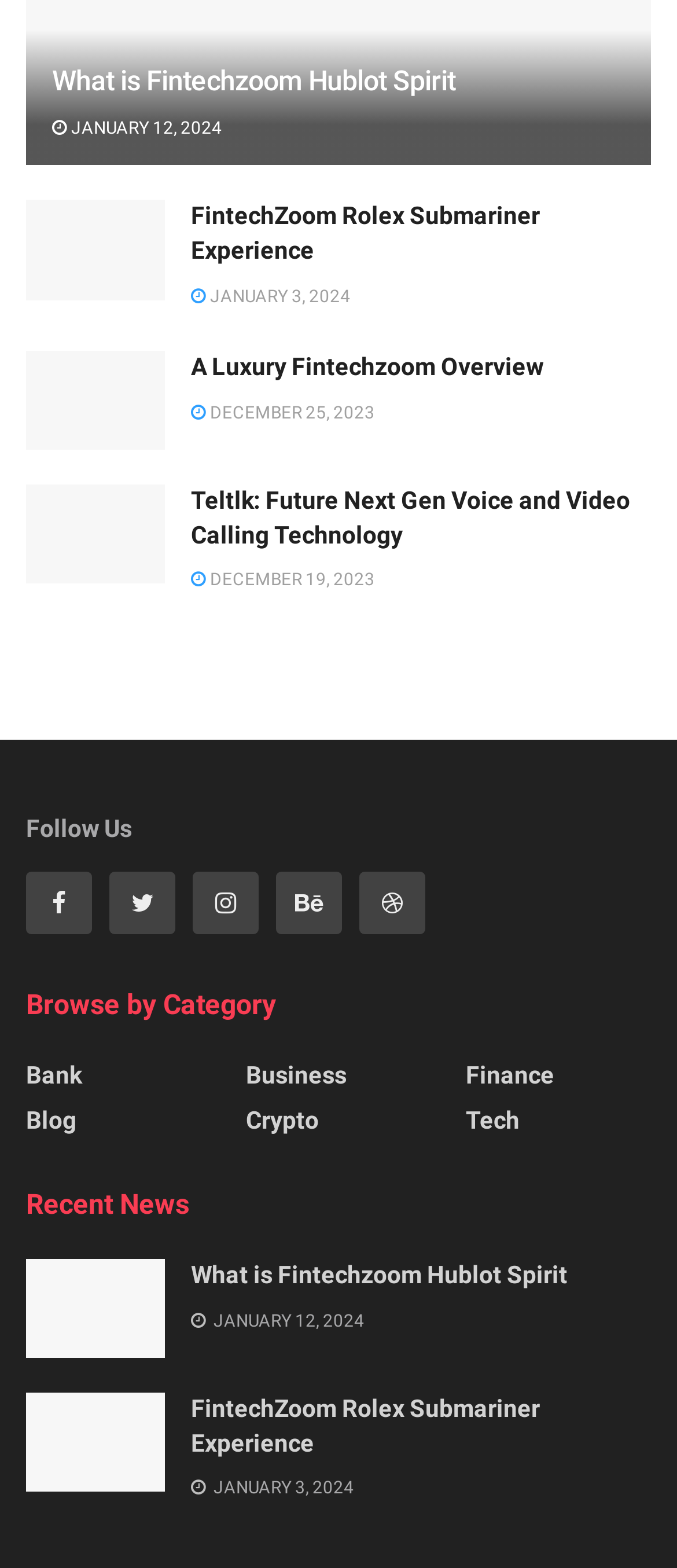Could you find the bounding box coordinates of the clickable area to complete this instruction: "Follow Us on social media"?

[0.038, 0.519, 0.195, 0.537]